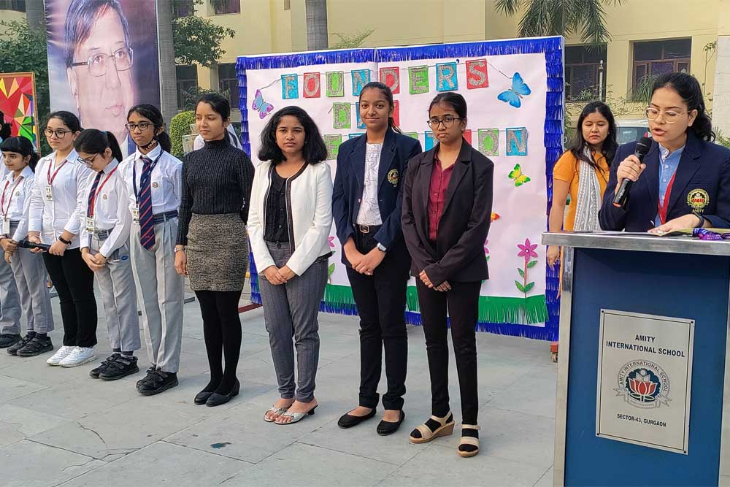Please answer the following question using a single word or phrase: 
What values are being honored on this day?

Respect, hard work, and ambition